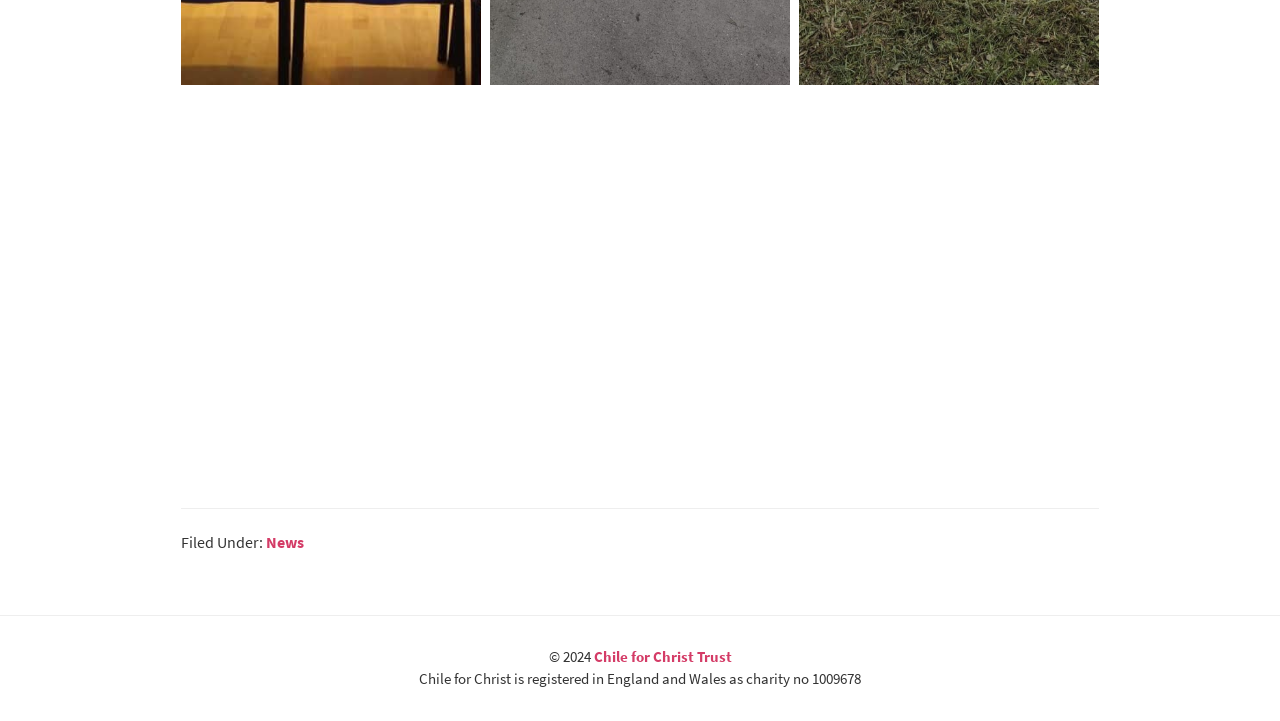What is the name of the organization?
Look at the image and respond to the question as thoroughly as possible.

I found the name of the organization by looking at the footer section of the webpage, where it says 'Chile for Christ Trust'.